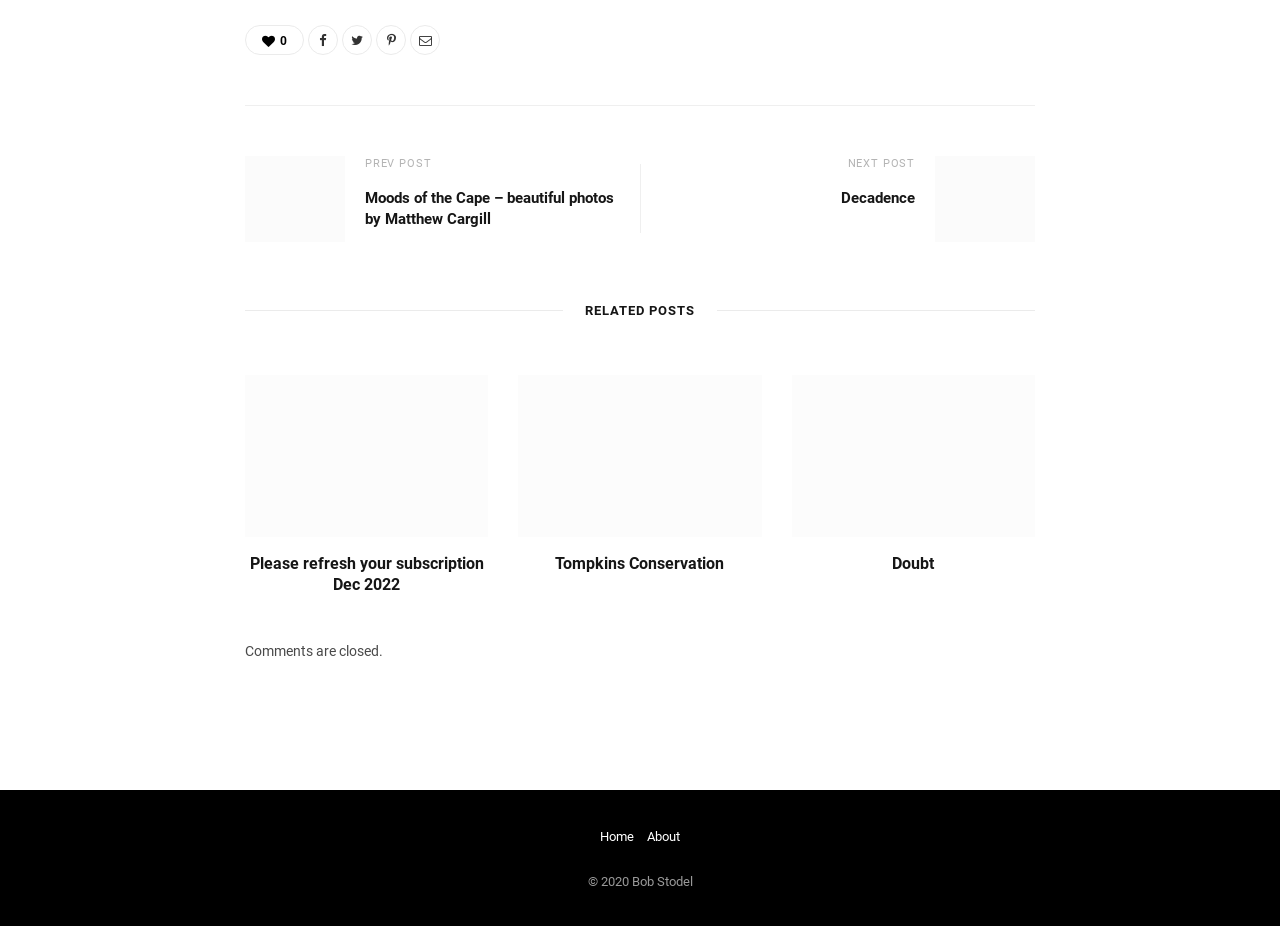What is the text of the link at the top-right corner?
Using the information from the image, give a concise answer in one word or a short phrase.

NEXT POST